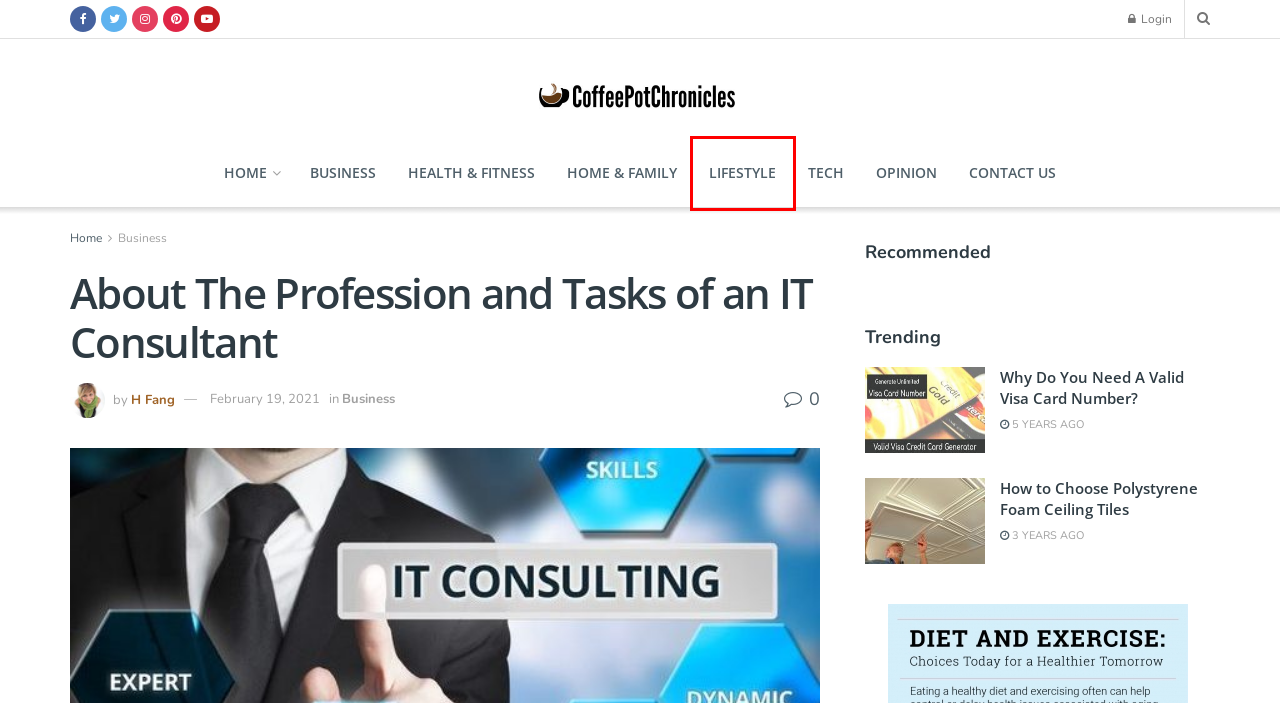Look at the screenshot of a webpage where a red rectangle bounding box is present. Choose the webpage description that best describes the new webpage after clicking the element inside the red bounding box. Here are the candidates:
A. CoffePotChronicles - Blogging About Everything That Matters
B. Contact Us - CoffePotChronicles
C. How to Choose Polystyrene Foam Ceiling Tiles
D. Home & Family Stories - Find Latest News & Trends About Home & Family
E. H Fang, Author at CoffePotChronicles
F. Why Do You Need A Valid Visa Card Number?
G. Lifestyle Stories - Find Latest News & Trends About Lifestyle
H. Opinion Stories - Find Latest News & Trends About Opinion

G